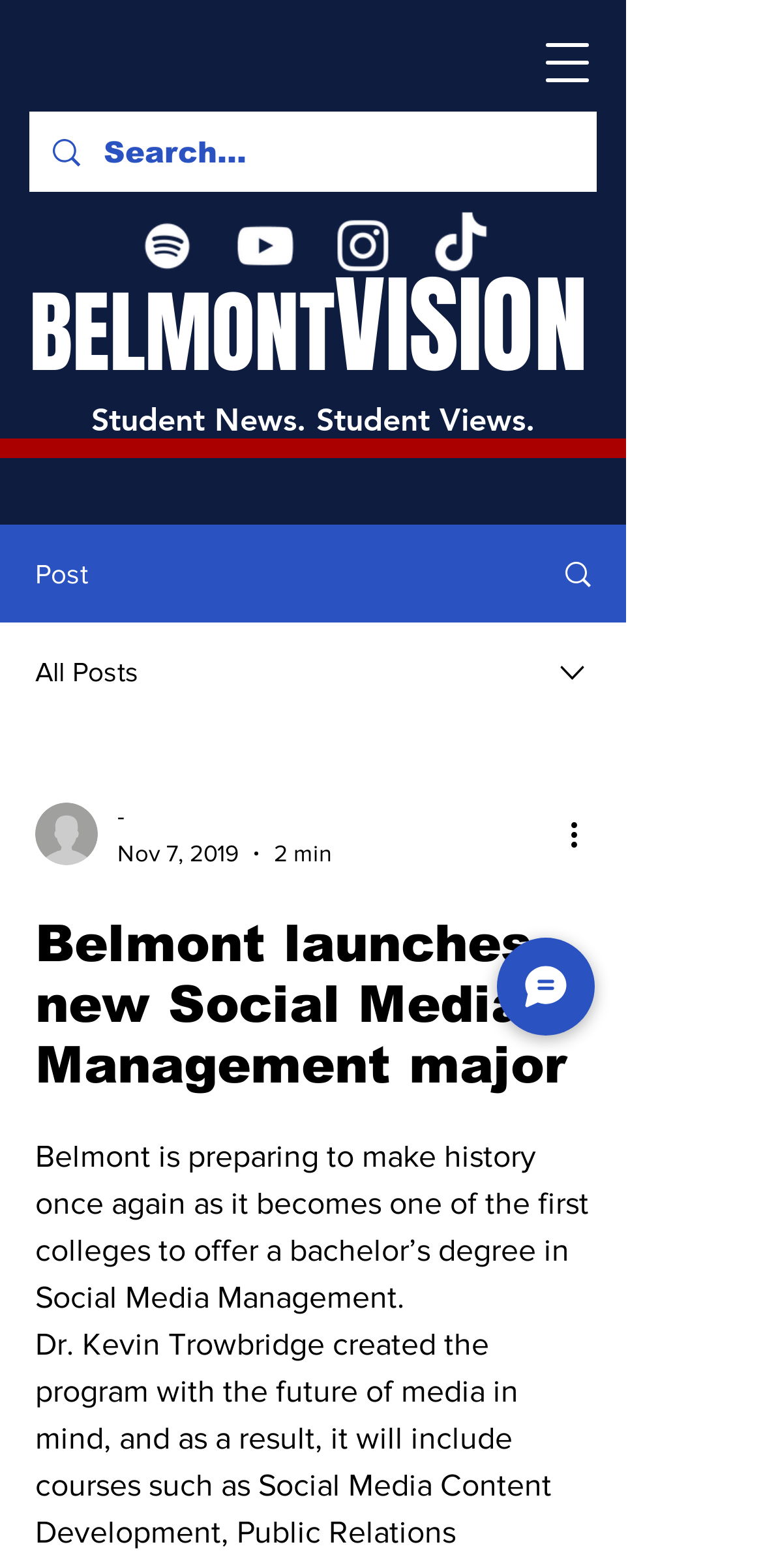Produce a meticulous description of the webpage.

The webpage appears to be a news article or blog post from Belmont College, with a focus on the launch of a new Social Media Management major. At the top left of the page, there is a navigation menu button and a search bar with a magnifying glass icon. Below this, there is a social media bar with links to Spotify, Instagram, and TikTok, each accompanied by their respective icons.

To the right of the social media bar, there is an iframe containing embedded content. Above this, there are two links, "BELMONT" and "VISION", which may be part of the website's main navigation.

The main content of the page is a news article with the heading "Student News. Student Views." Below this, there are several sections, including a "Post" section with a link and an image, an "All Posts" section, and a combobox with a dropdown menu. The combobox contains links to the writer's picture, a date ("Nov 7, 2019"), and a time ("2 min").

The main article heading, "Belmont launches new Social Media Management major", is located below the combobox, followed by a paragraph of text that summarizes the article's content. The text explains that Belmont is one of the first colleges to offer a bachelor's degree in Social Media Management.

At the bottom right of the page, there is a "Chat" button with an accompanying image. Overall, the page has a clean and organized layout, with clear headings and concise text.